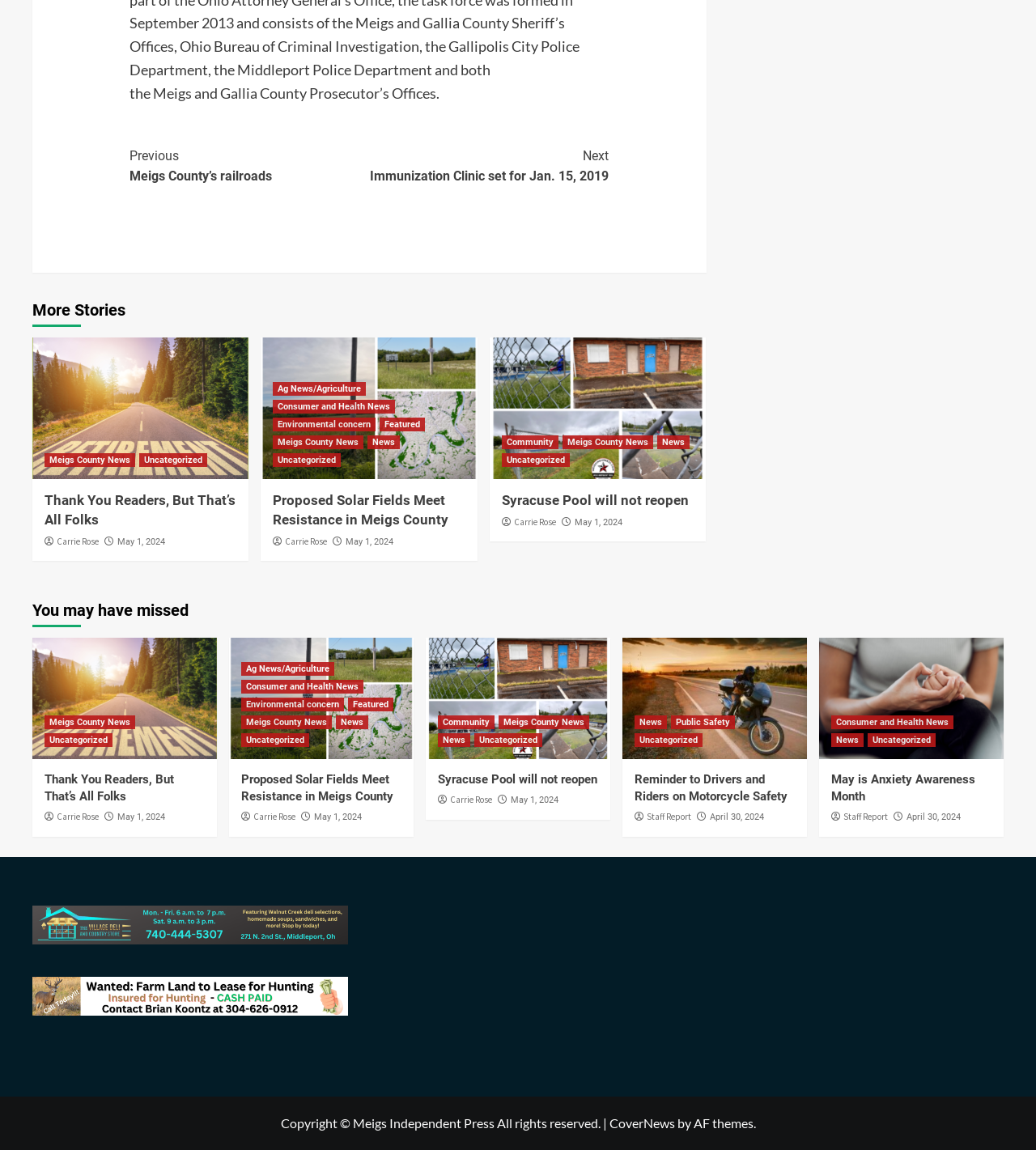From the webpage screenshot, predict the bounding box of the UI element that matches this description: "Complaints".

None